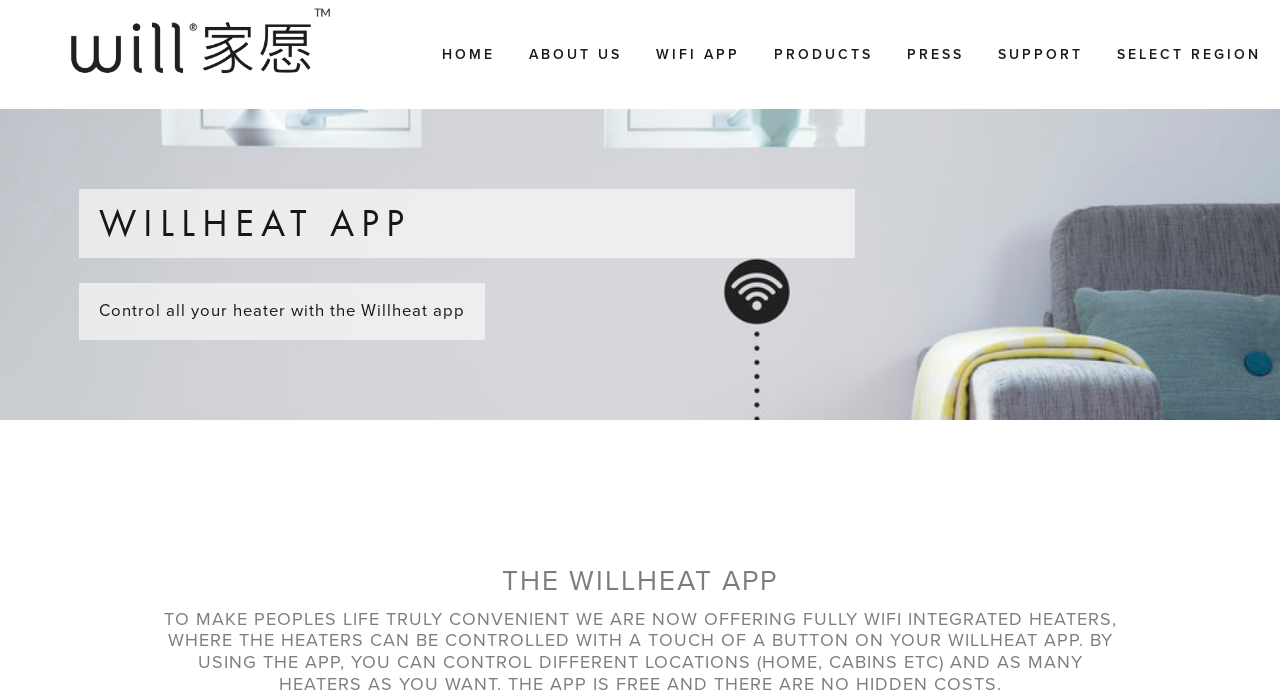Identify the bounding box coordinates of the clickable section necessary to follow the following instruction: "Go to the HOME page". The coordinates should be presented as four float numbers from 0 to 1, i.e., [left, top, right, bottom].

[0.345, 0.065, 0.387, 0.09]